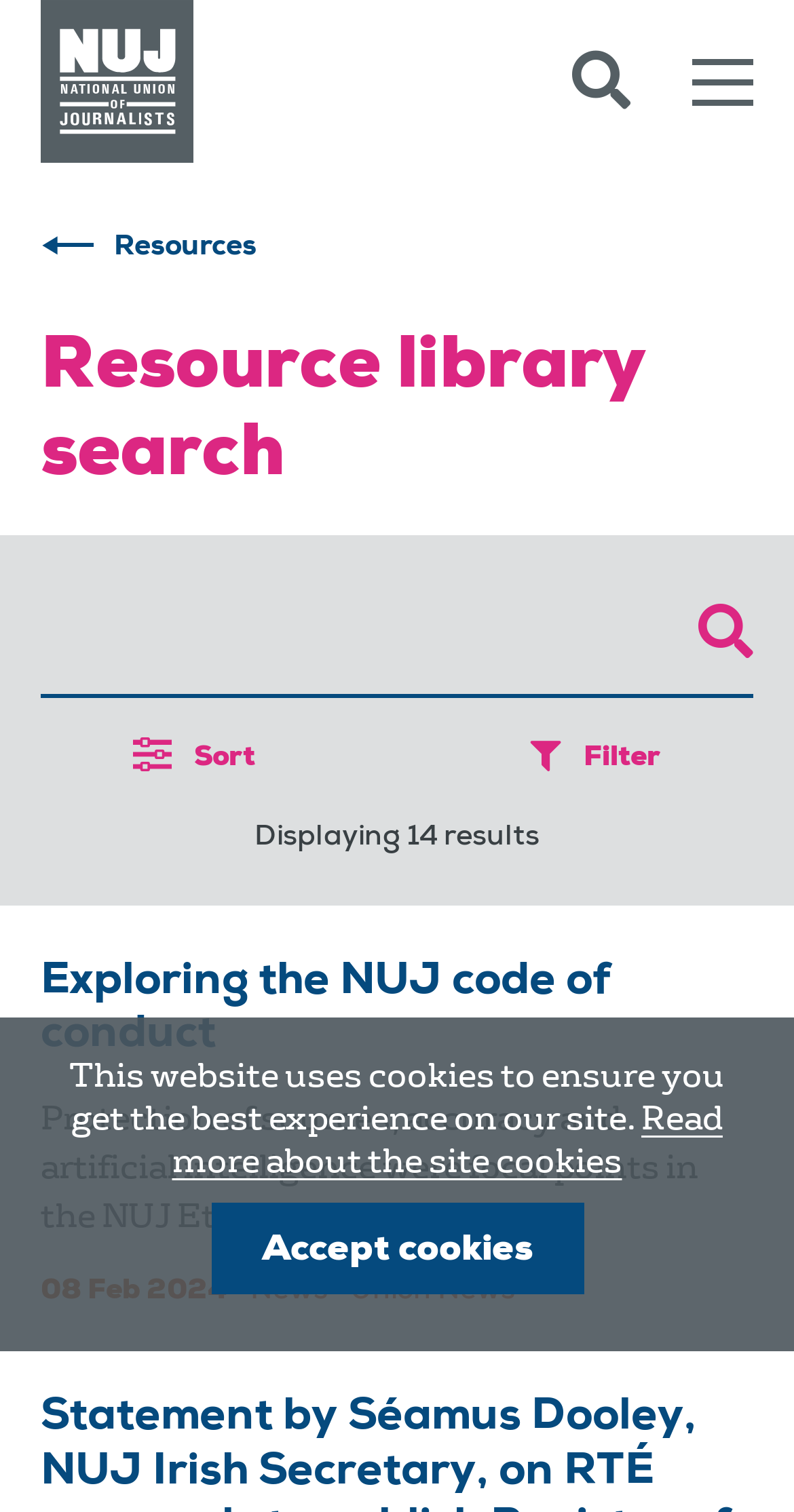What is the category of the first news article?
Refer to the screenshot and answer in one word or phrase.

Union News